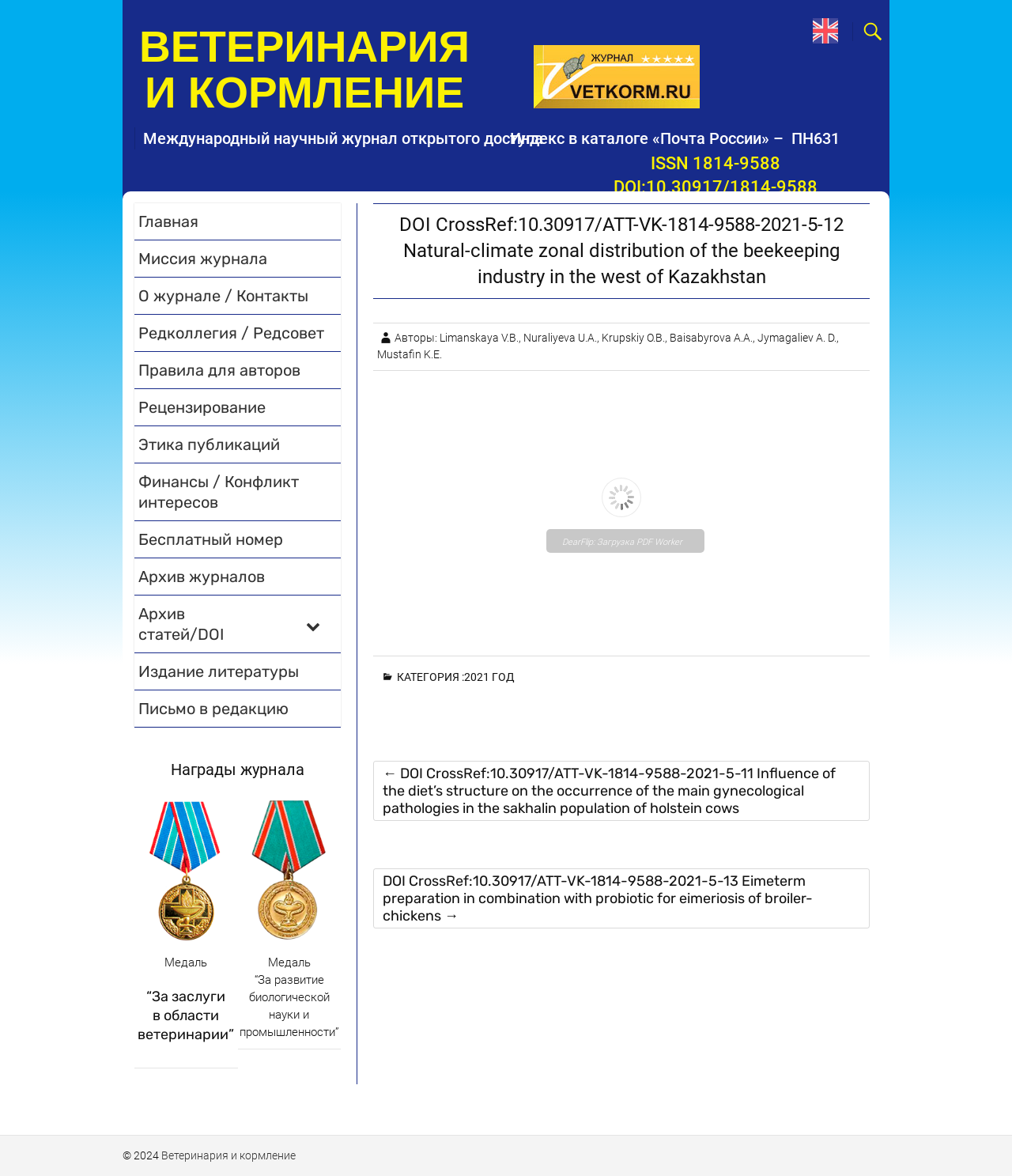Please answer the following question using a single word or phrase: 
What is the title of the journal?

Ветеринария и кормление